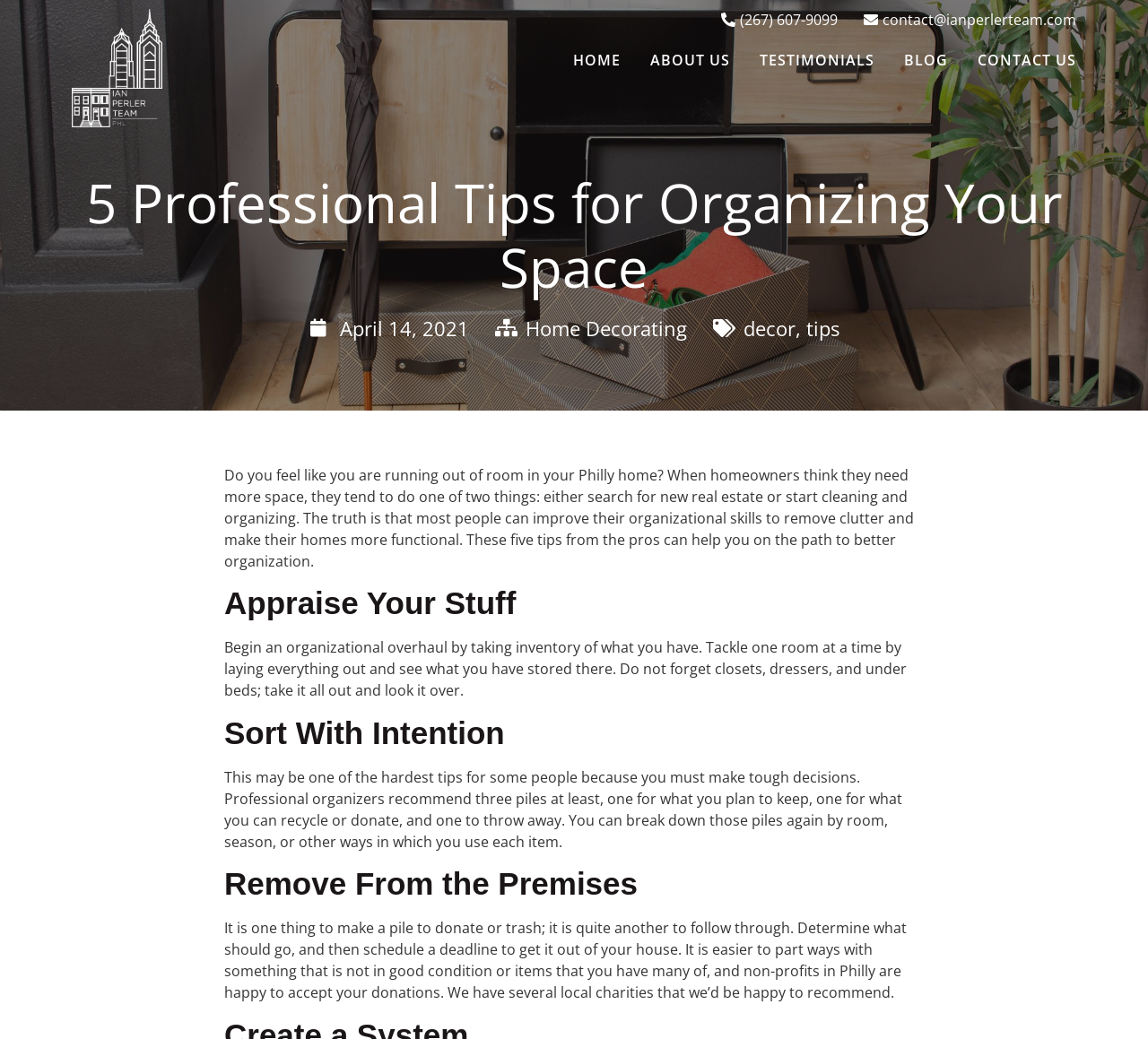Based on the element description, predict the bounding box coordinates (top-left x, top-left y, bottom-right x, bottom-right y) for the UI element in the screenshot: alt="ian perler team"

[0.062, 0.009, 0.141, 0.123]